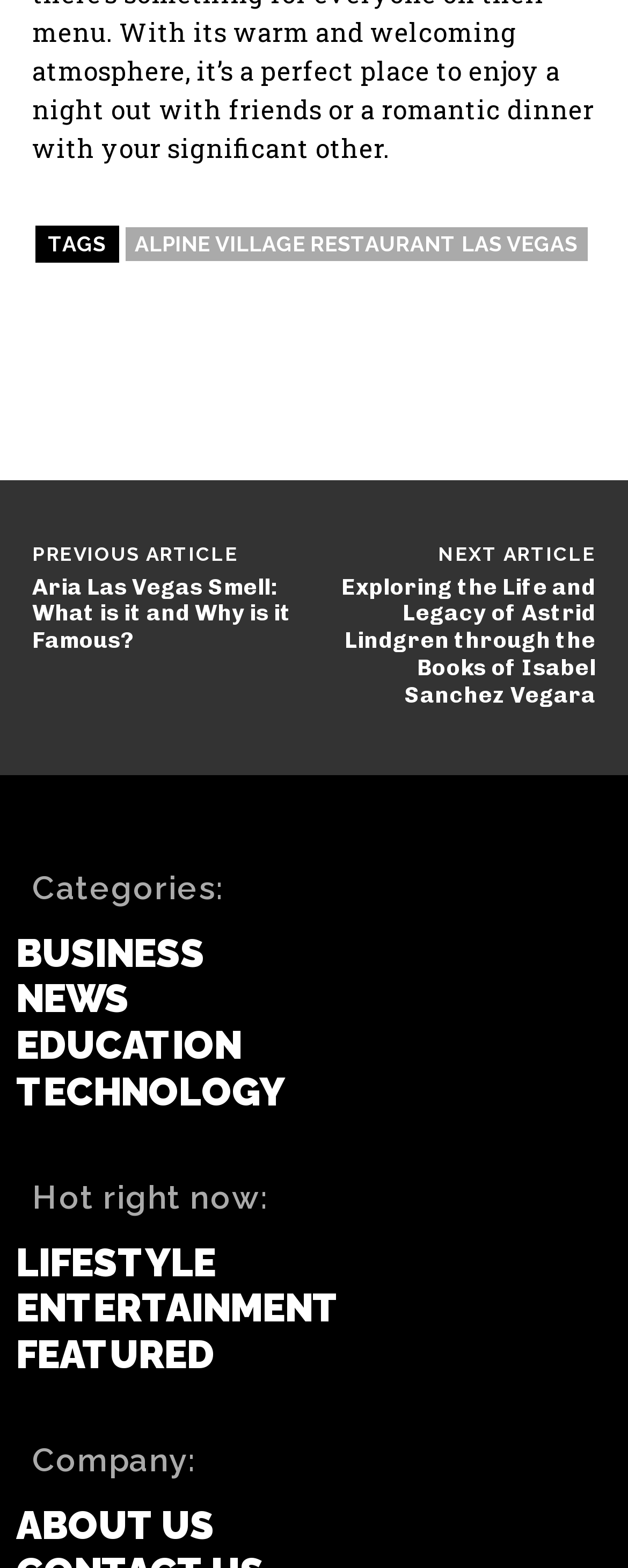What is the title of the article below the 'PREVIOUS ARTICLE' button?
Look at the image and respond with a one-word or short phrase answer.

Aria Las Vegas Smell: What is it and Why is it Famous?